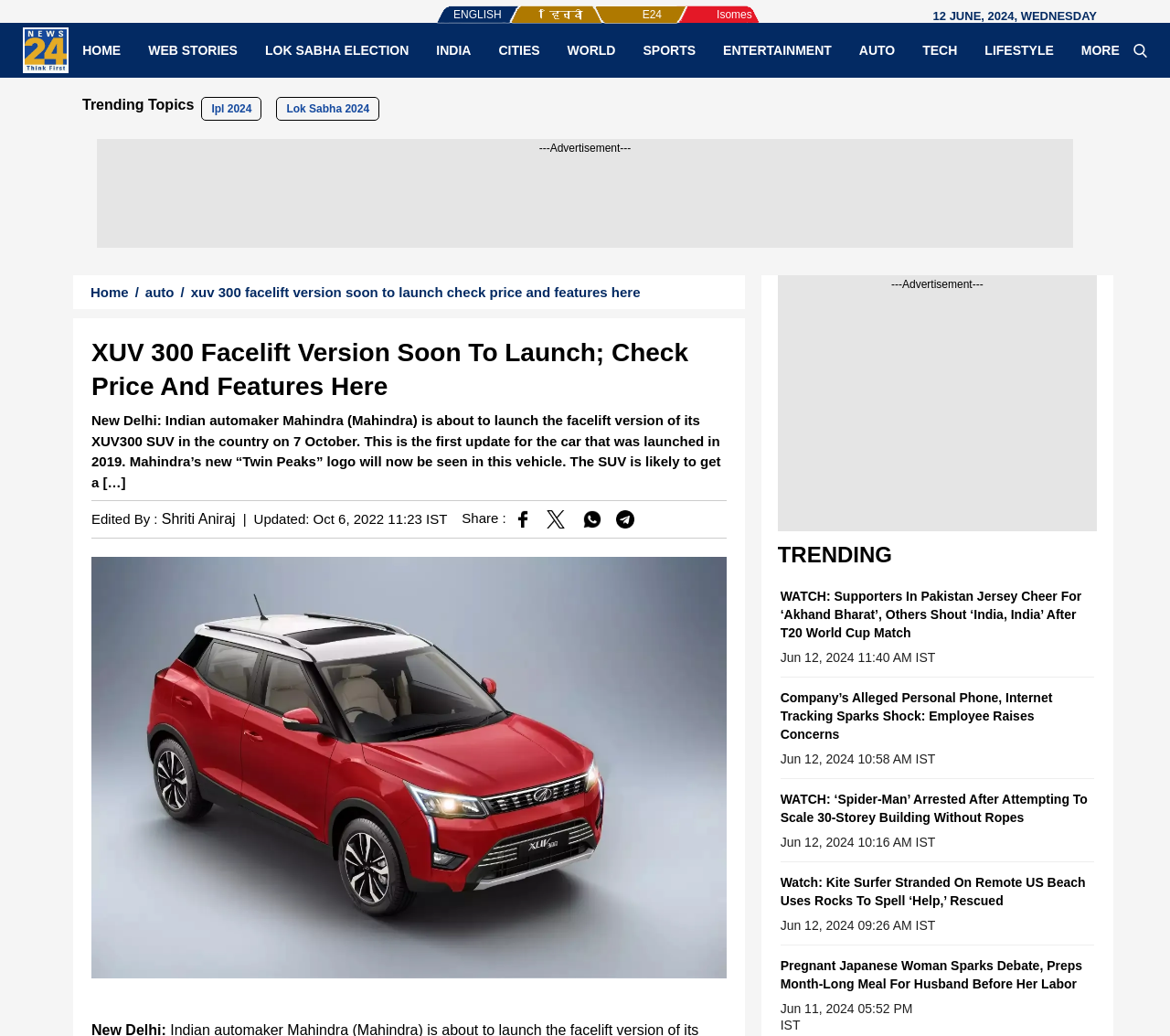Please find the bounding box coordinates of the section that needs to be clicked to achieve this instruction: "Share the story on Facebook".

[0.439, 0.493, 0.454, 0.508]